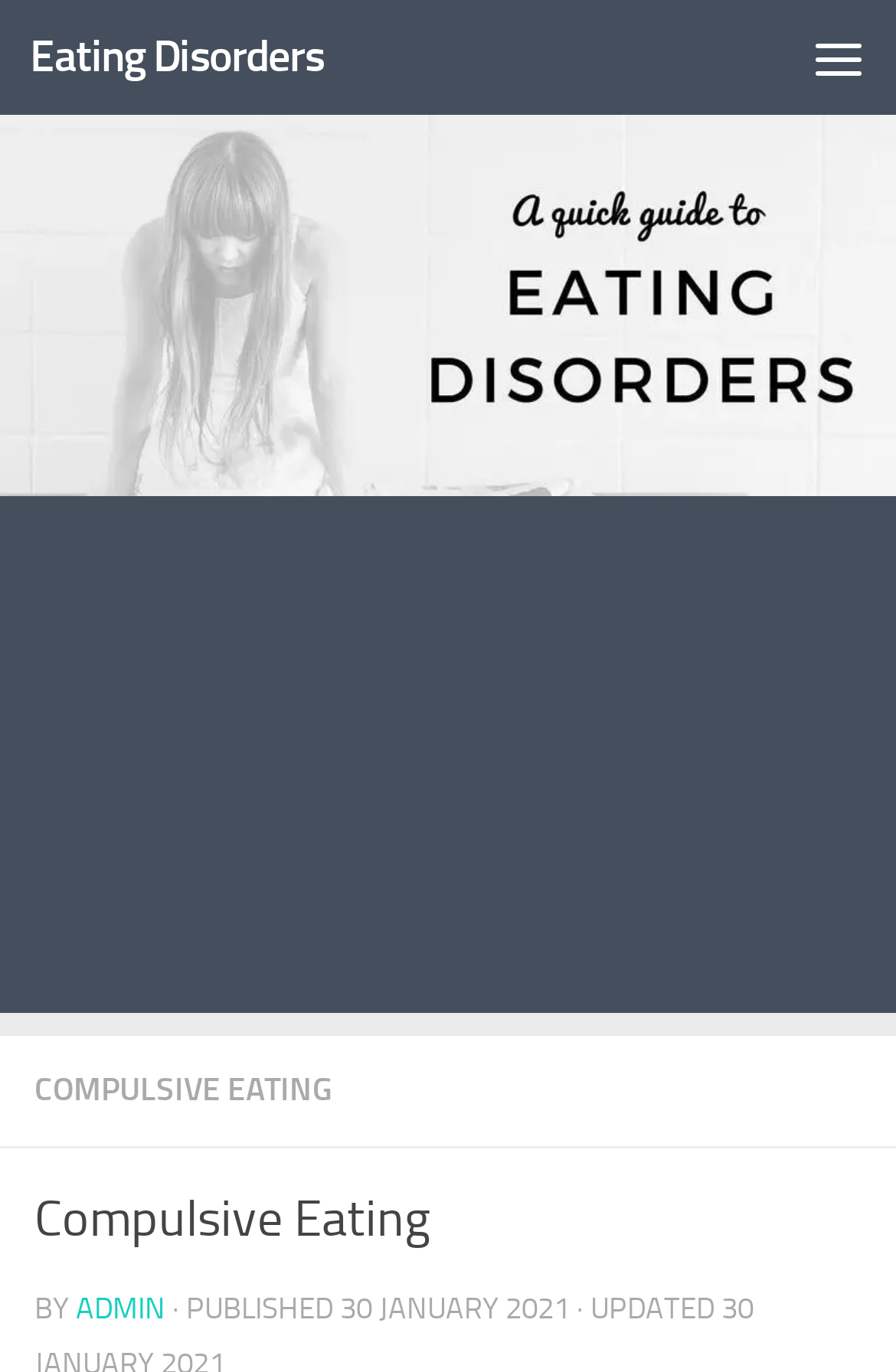Is the menu expanded?
Please interpret the details in the image and answer the question thoroughly.

The menu is not expanded, as indicated by the button 'Menu' with the attribute 'expanded: False'.